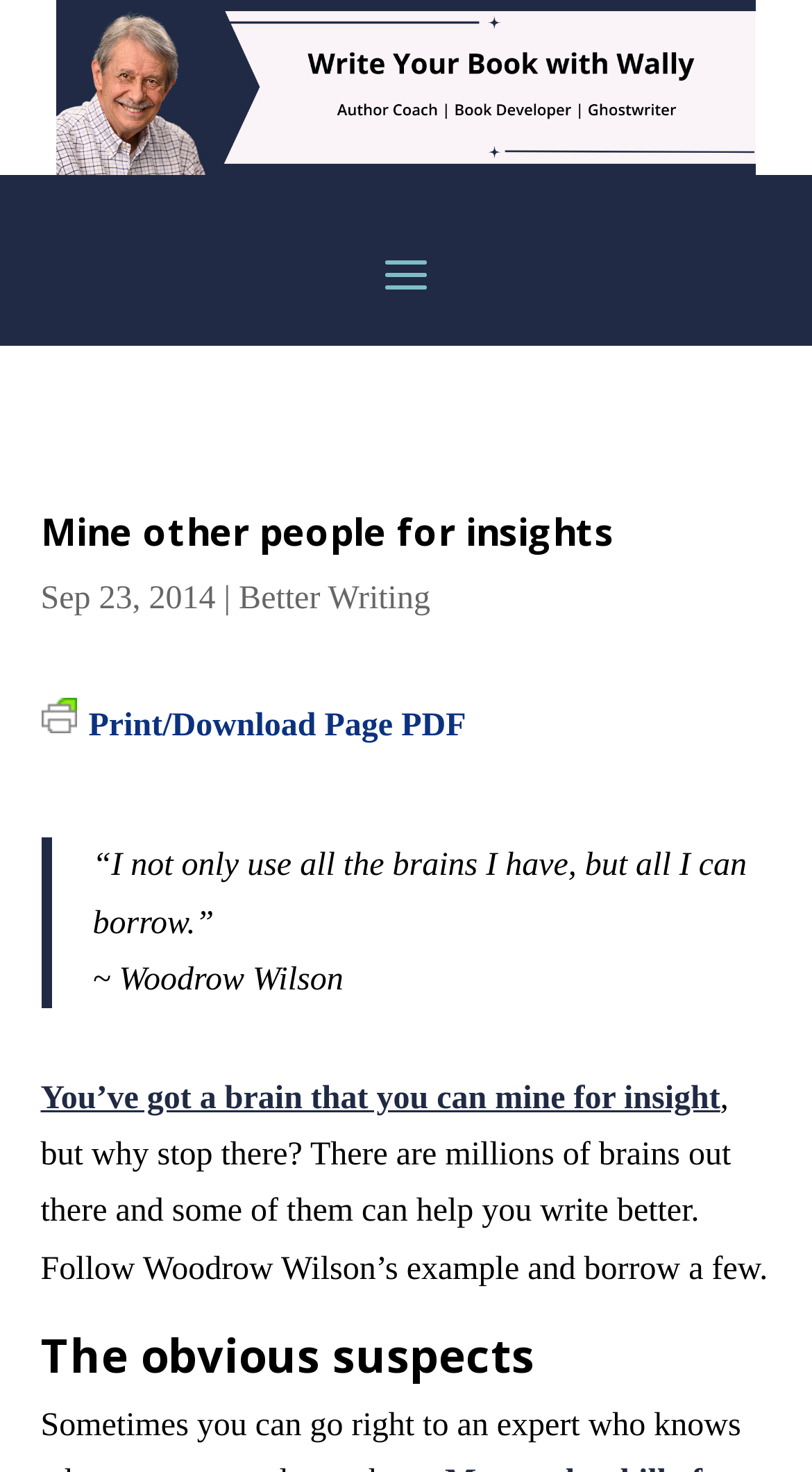Locate the bounding box coordinates of the UI element described by: "Better Writing". Provide the coordinates as four float numbers between 0 and 1, formatted as [left, top, right, bottom].

[0.294, 0.395, 0.53, 0.419]